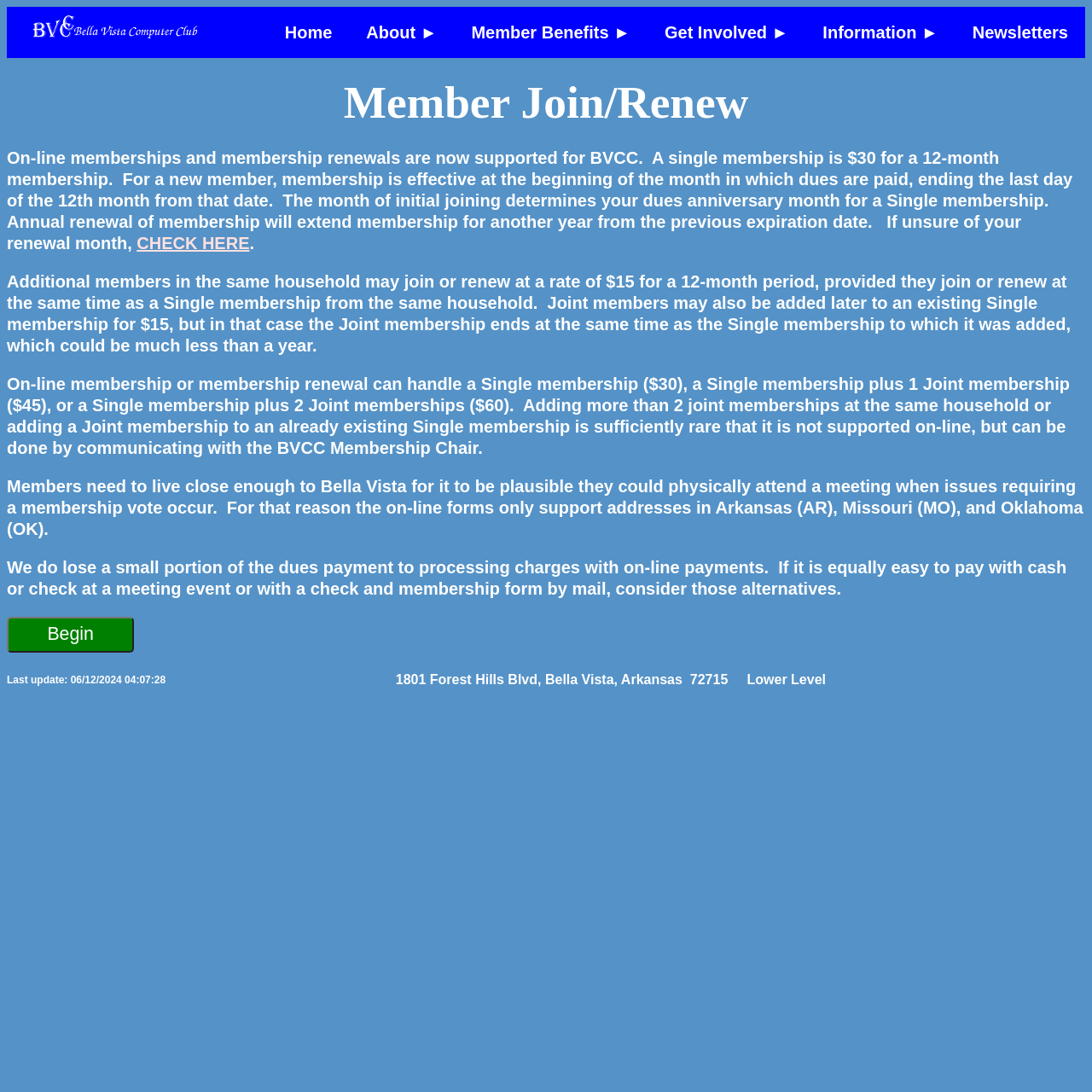Please provide a one-word or short phrase answer to the question:
What is the membership fee for a single member?

$30